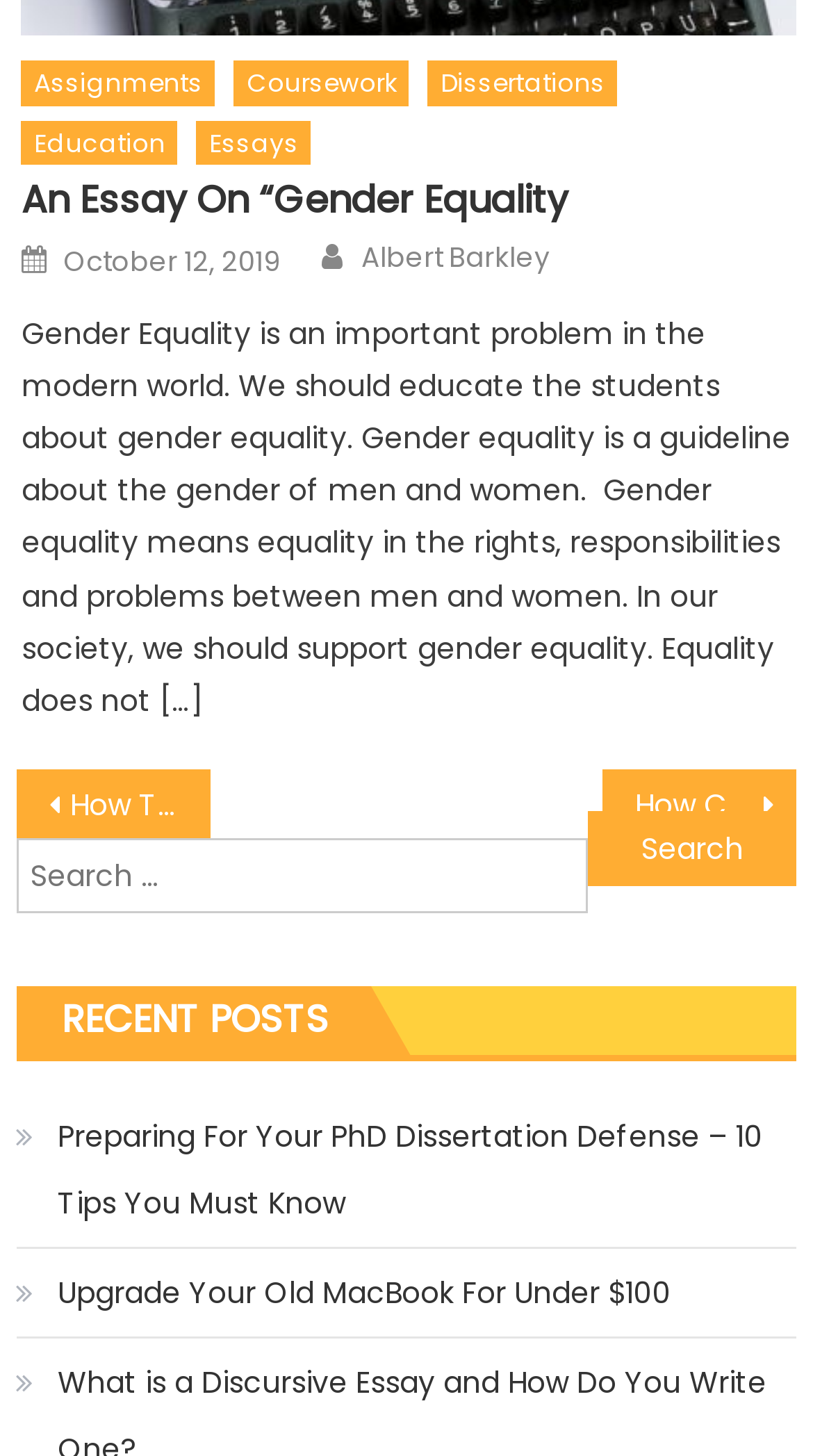Refer to the screenshot and answer the following question in detail:
What is the topic of the recent post?

The topic of the recent post can be found in the link element with the text 'Preparing For Your PhD Dissertation Defense – 10 Tips You Must Know' which is located in the 'RECENT POSTS' section at the bottom of the webpage.